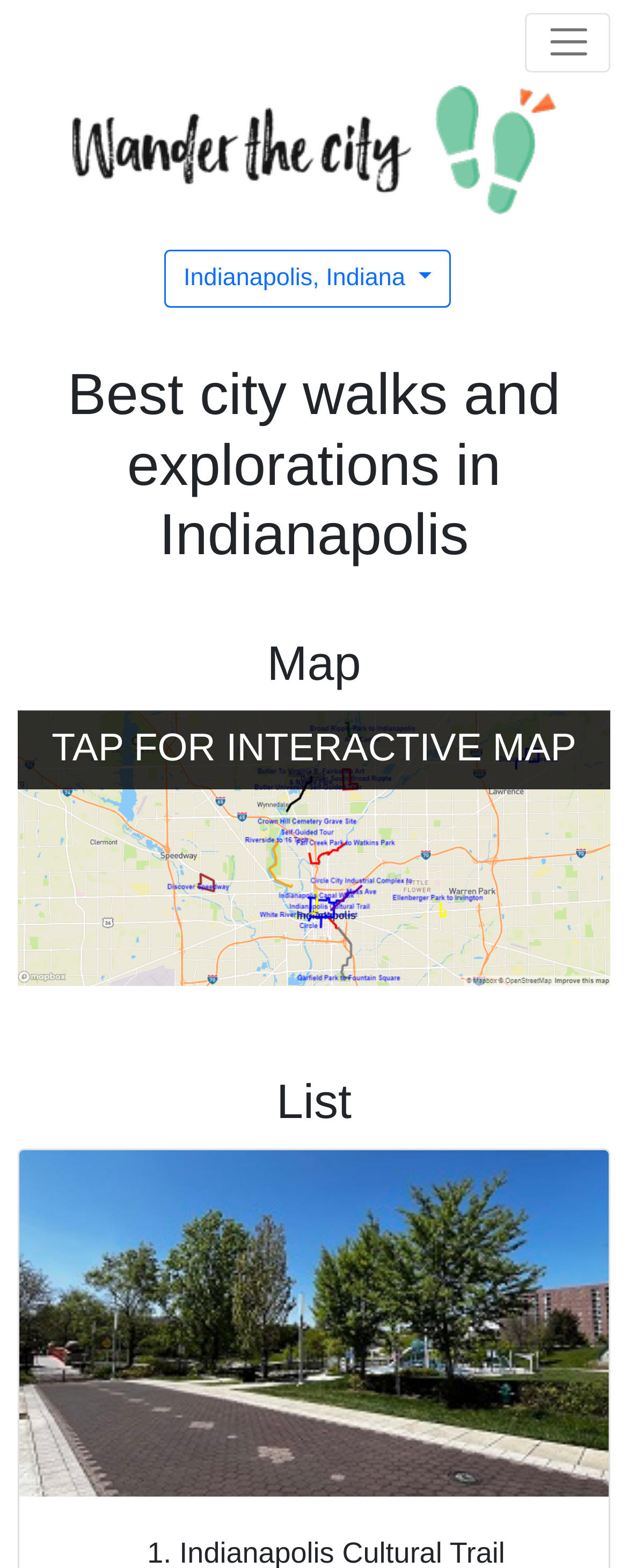What type of map is displayed on the webpage?
Answer briefly with a single word or phrase based on the image.

Interactive map